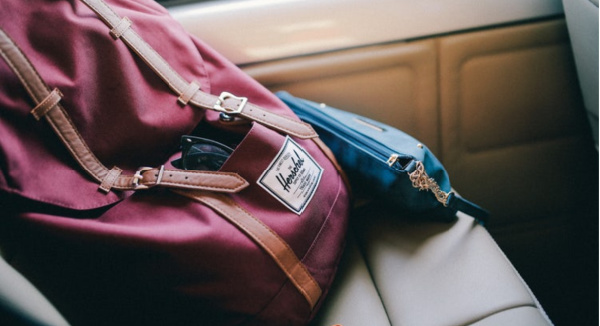What is the purpose of the items in the scene?
Using the information presented in the image, please offer a detailed response to the question.

The caption suggests that the items in the scene, including the backpack and smaller blue bag, are being prepared for a hospital visit, likely for expecting parents to bring essentials for mom, dad, and baby.